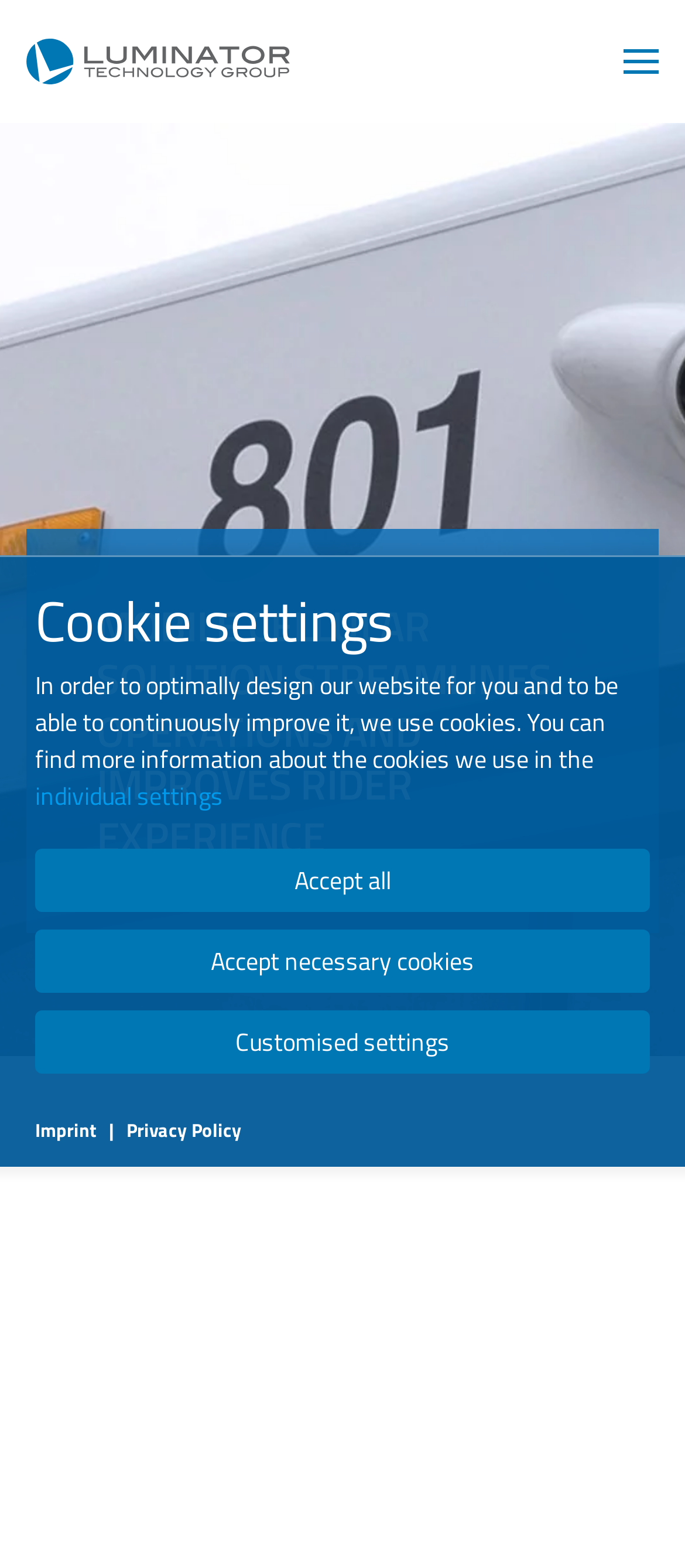Please identify the bounding box coordinates of the area I need to click to accomplish the following instruction: "Go back to home".

[0.038, 0.006, 0.423, 0.073]